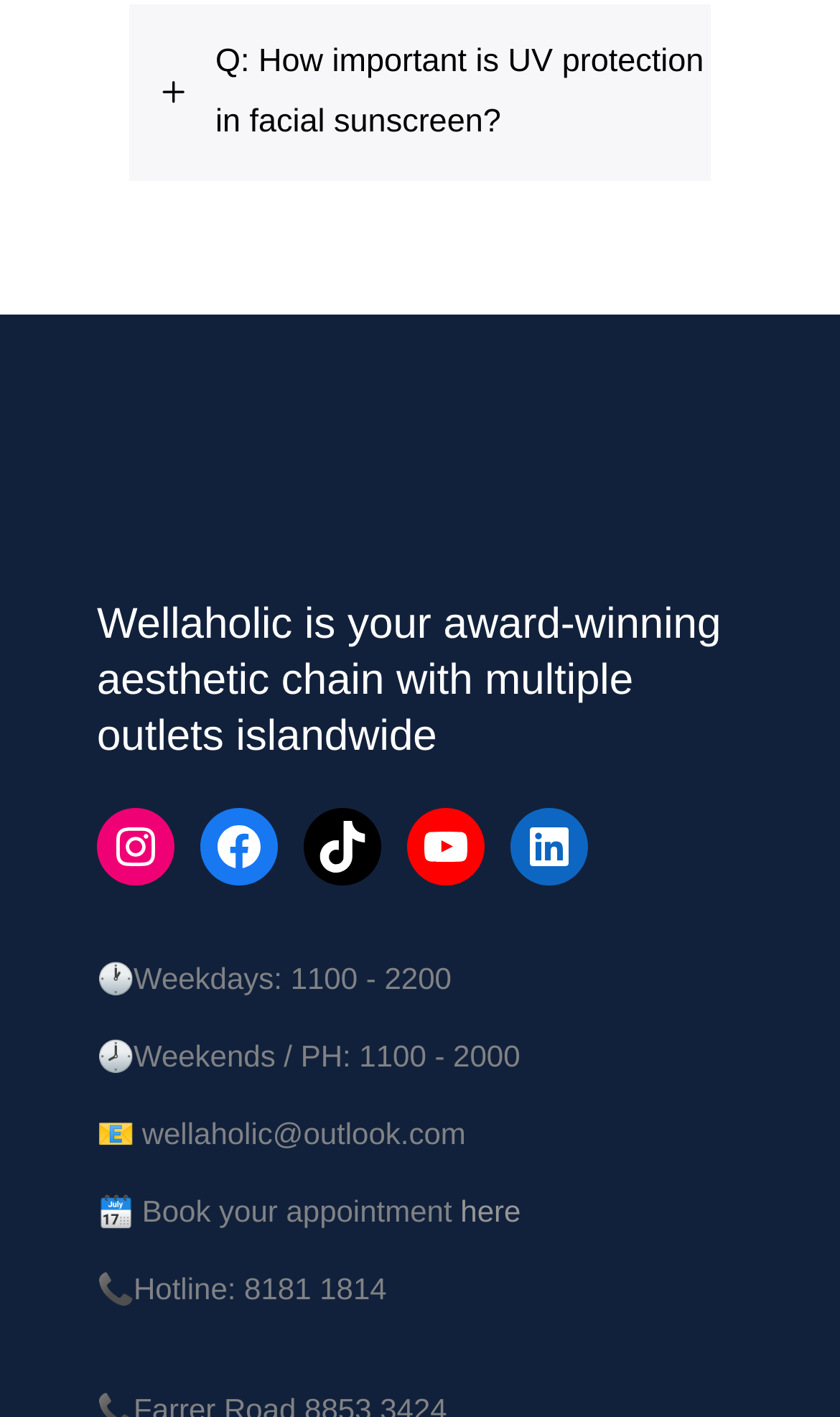What are the operating hours on weekdays?
Carefully examine the image and provide a detailed answer to the question.

The operating hours on weekdays can be found in the StaticText element with the text '🕐Weekdays: 1100 - 2200'.